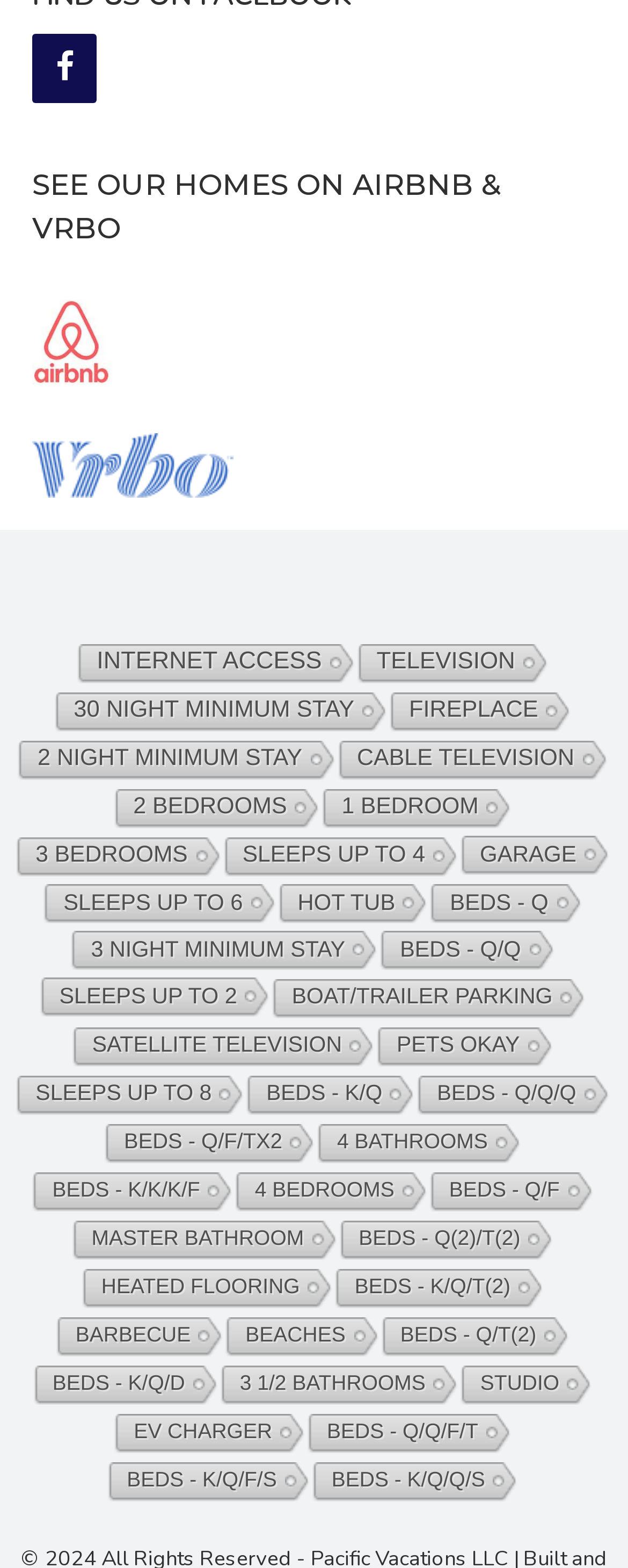Using the webpage screenshot, locate the HTML element that fits the following description and provide its bounding box: "4 Bedrooms".

[0.375, 0.748, 0.641, 0.774]